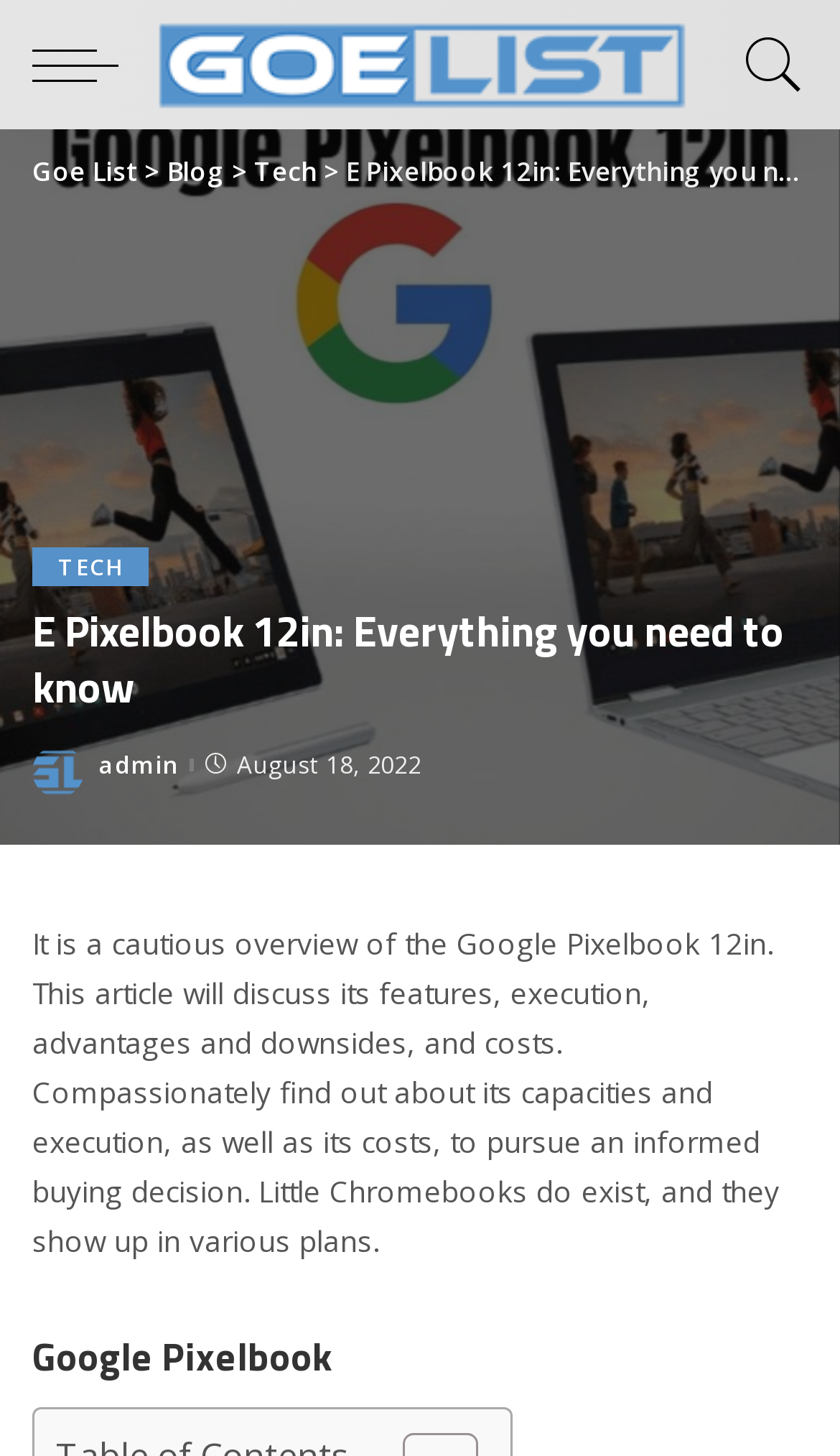Specify the bounding box coordinates of the area to click in order to execute this command: 'View the admin profile'. The coordinates should consist of four float numbers ranging from 0 to 1, and should be formatted as [left, top, right, bottom].

[0.038, 0.512, 0.1, 0.548]